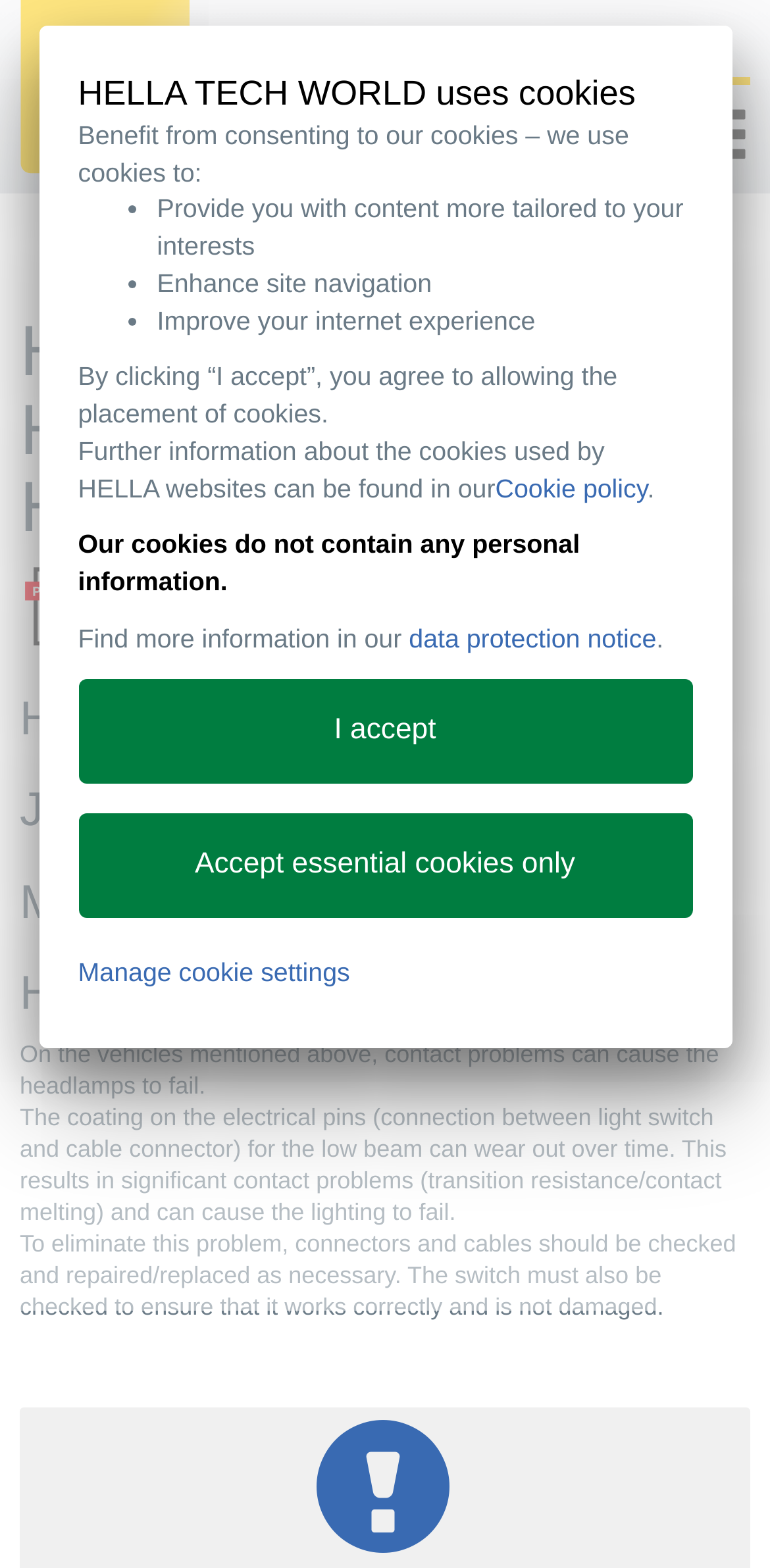Write an exhaustive caption that covers the webpage's main aspects.

The webpage is about HONDA Jazz II GD Headlamp failure and is provided by HELLA. At the top left, there is a link and a button to toggle navigation. On the top right, there is another link with an icon. 

Below the top navigation, there are five headings that provide information about the HONDA Jazz II GD model, including the model year and the issue of headlamp failure. 

Following the headings, there are three paragraphs of text that explain the cause of the headlamp failure, which is due to contact problems caused by worn-out coating on the electrical pins, and provide a solution to eliminate the problem by checking and repairing or replacing the connectors and cables.

At the bottom of the page, there is a section about cookies used by the HELLA website. This section includes a heading, several bullet points that describe the benefits of consenting to cookies, and a paragraph that explains how to manage cookie settings. There are also two buttons to accept or decline cookies, and a link to the cookie policy and data protection notice.